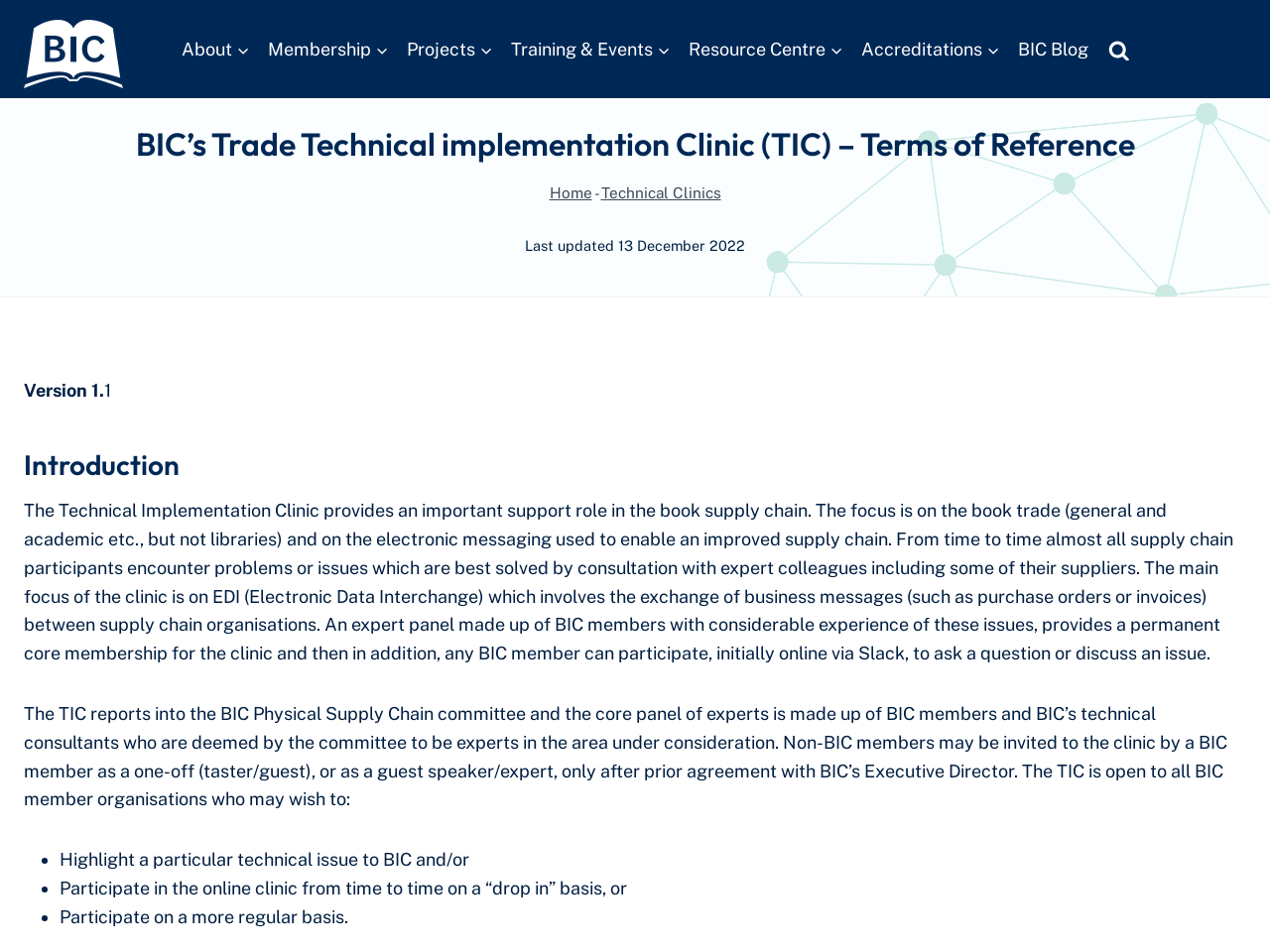What is the purpose of the Technical Implementation Clinic?
Provide a well-explained and detailed answer to the question.

I inferred this answer by reading the introduction section of the webpage, which states that the Technical Implementation Clinic provides an important support role in the book supply chain.